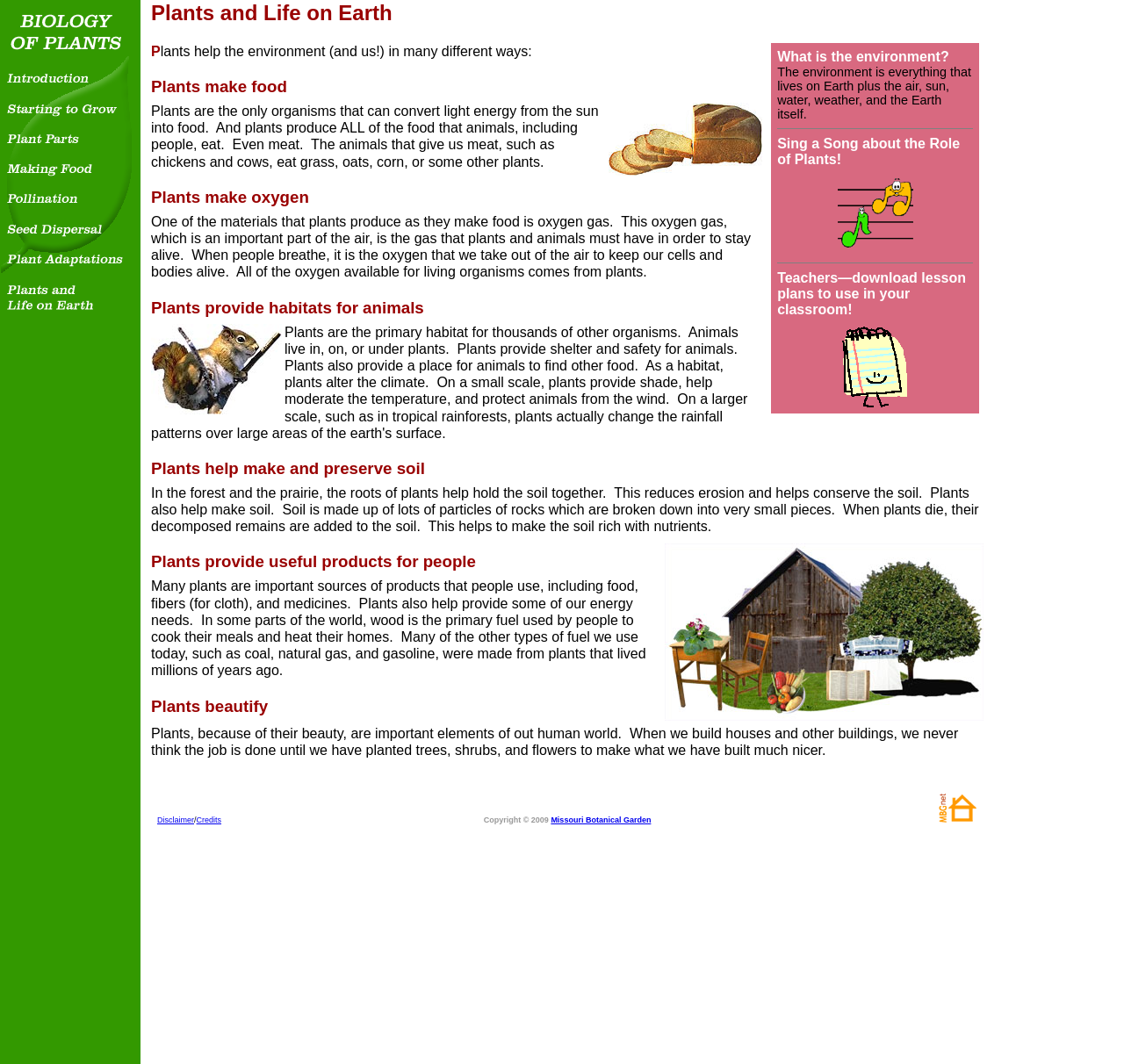Locate the bounding box coordinates of the area to click to fulfill this instruction: "Read about 'Plants make food'". The bounding box should be presented as four float numbers between 0 and 1, in the order [left, top, right, bottom].

[0.134, 0.073, 0.875, 0.091]